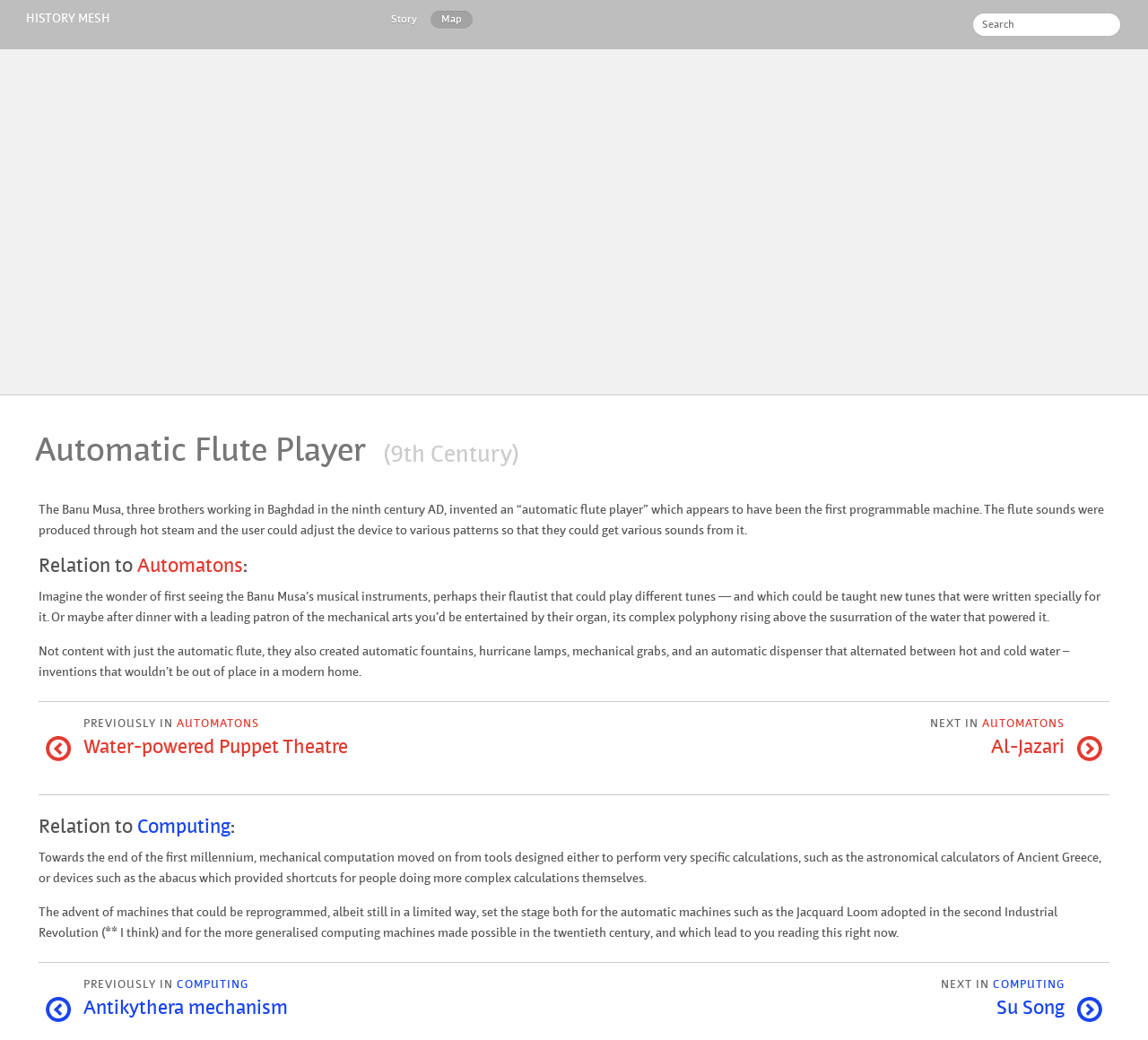Please analyze the image and give a detailed answer to the question:
What is the name of the next article in the AUTOMATONS series?

The name of the next article in the AUTOMATONS series can be determined by looking at the navigation links at the bottom of the page which show 'NEXT IN AUTOMATONS' followed by a link to 'Al-Jazari'.